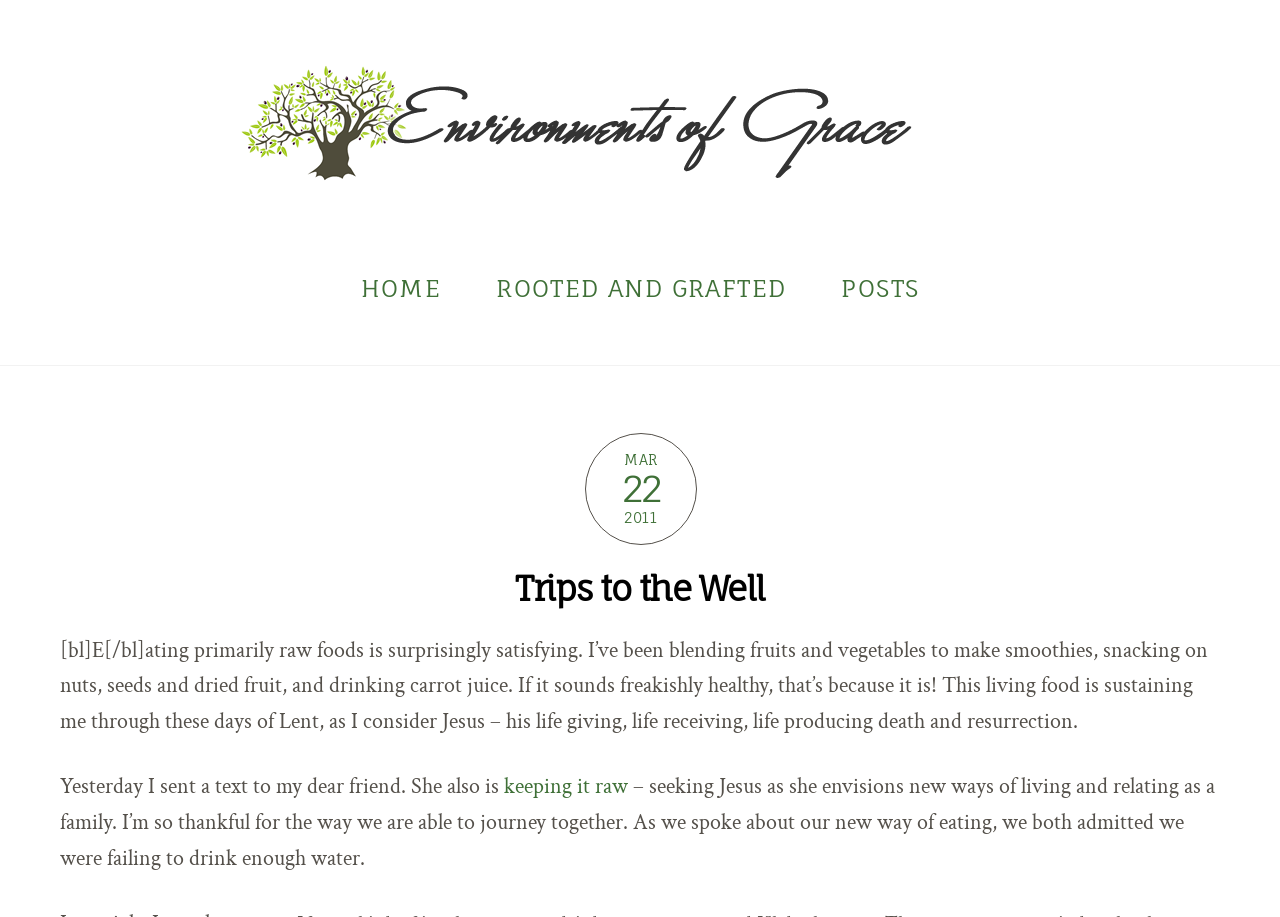What is the author's concern about their diet?
Examine the image and provide an in-depth answer to the question.

The author mentions that they and their friend both admitted to failing to drink enough water, which suggests that they are concerned about staying hydrated while following their raw food diet.